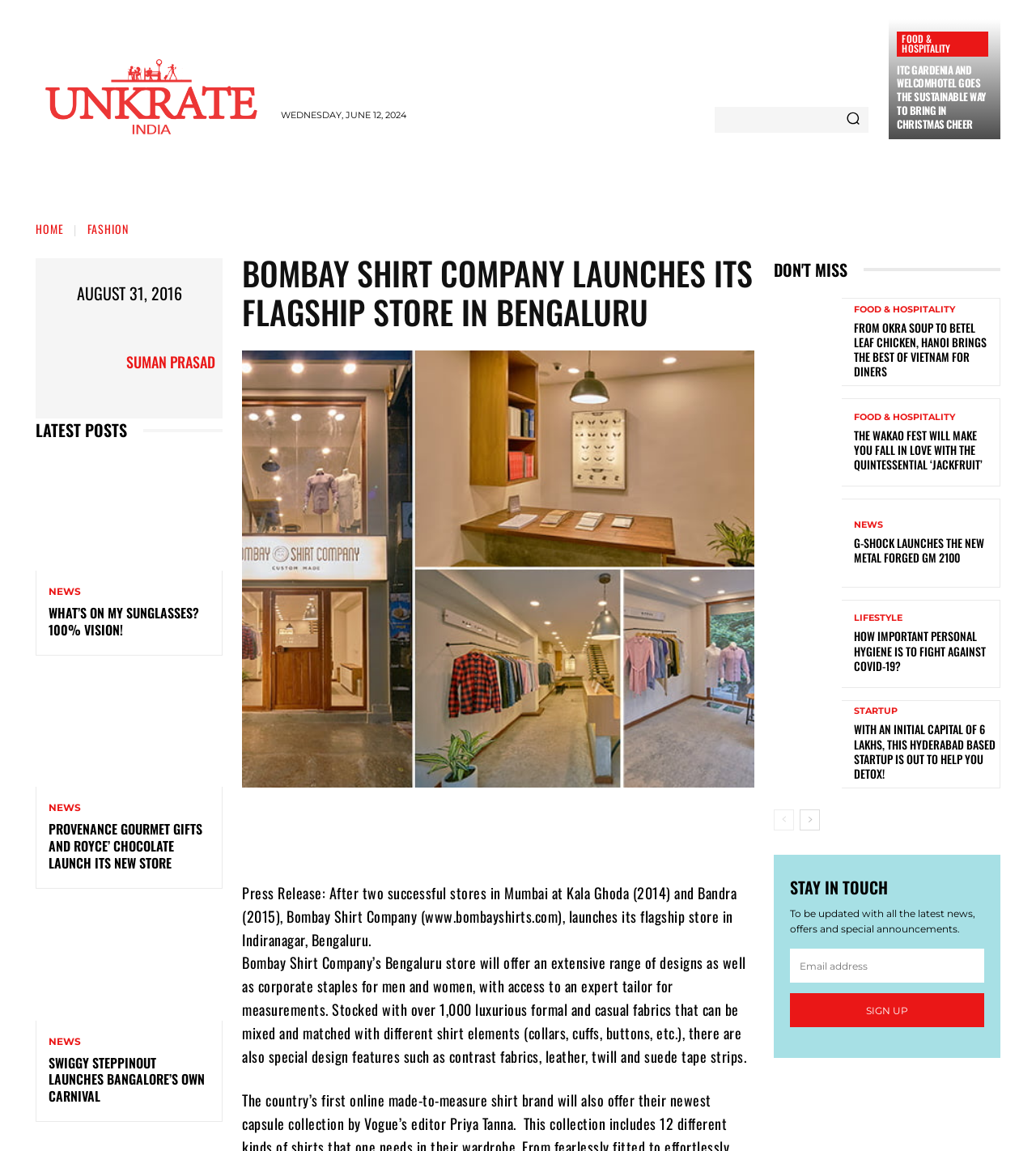Please specify the coordinates of the bounding box for the element that should be clicked to carry out this instruction: "Visit the Bombay Shirt Company website". The coordinates must be four float numbers between 0 and 1, formatted as [left, top, right, bottom].

[0.234, 0.766, 0.711, 0.825]